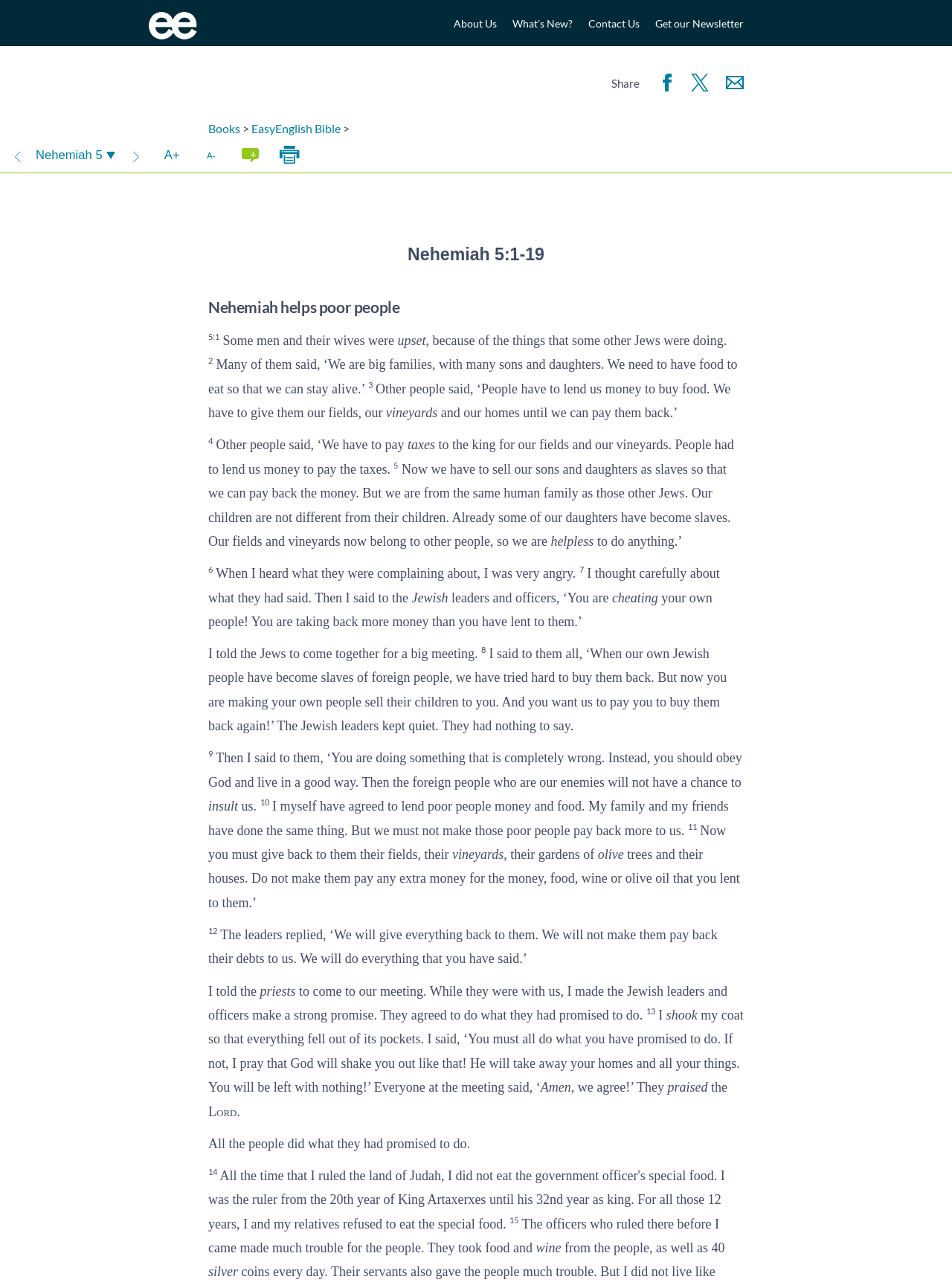Using details from the image, please answer the following question comprehensively:
What does Nehemiah do to emphasize his point?

Nehemiah shakes his coat to emphasize his point and to make the leaders understand the seriousness of the situation, as indicated by the text 'I shook my coat so that everything fell out of its pockets.'.